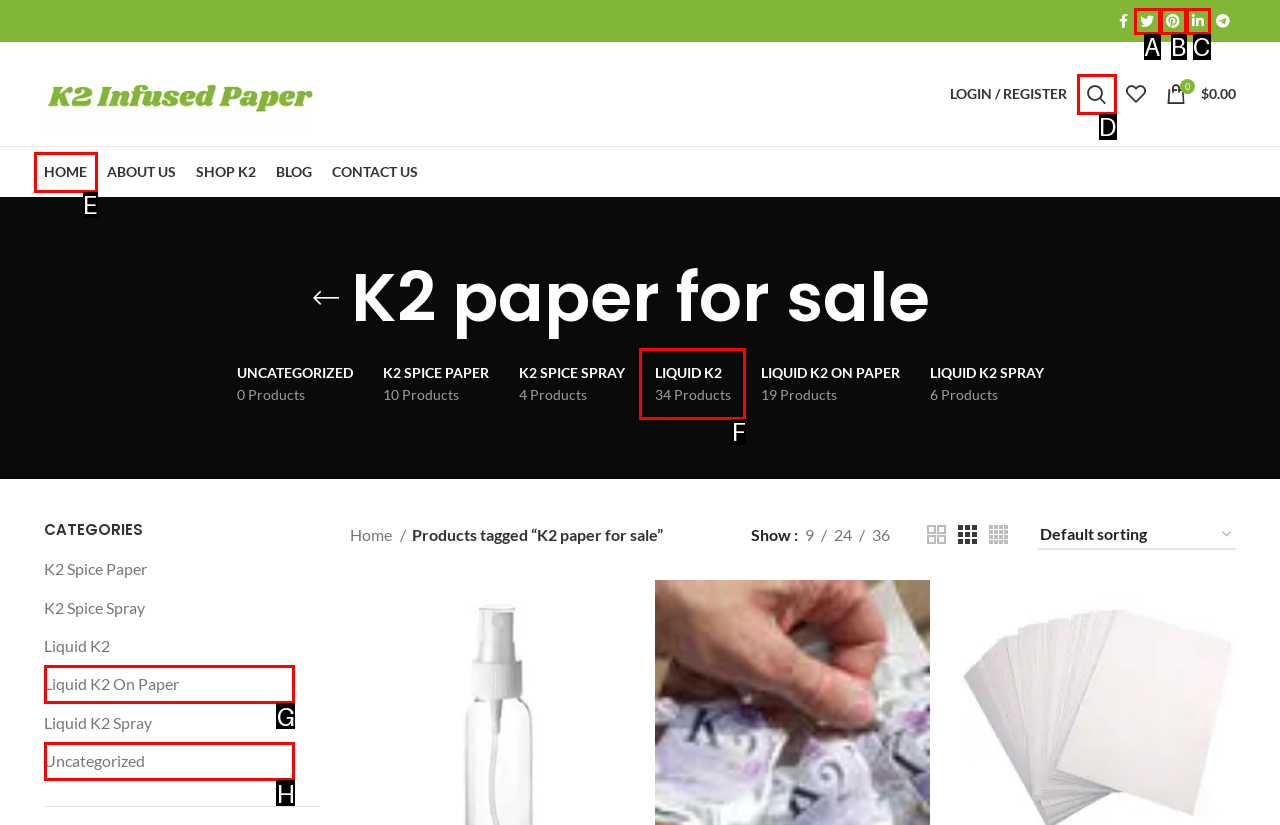Given the description: Home, select the HTML element that best matches it. Reply with the letter of your chosen option.

E